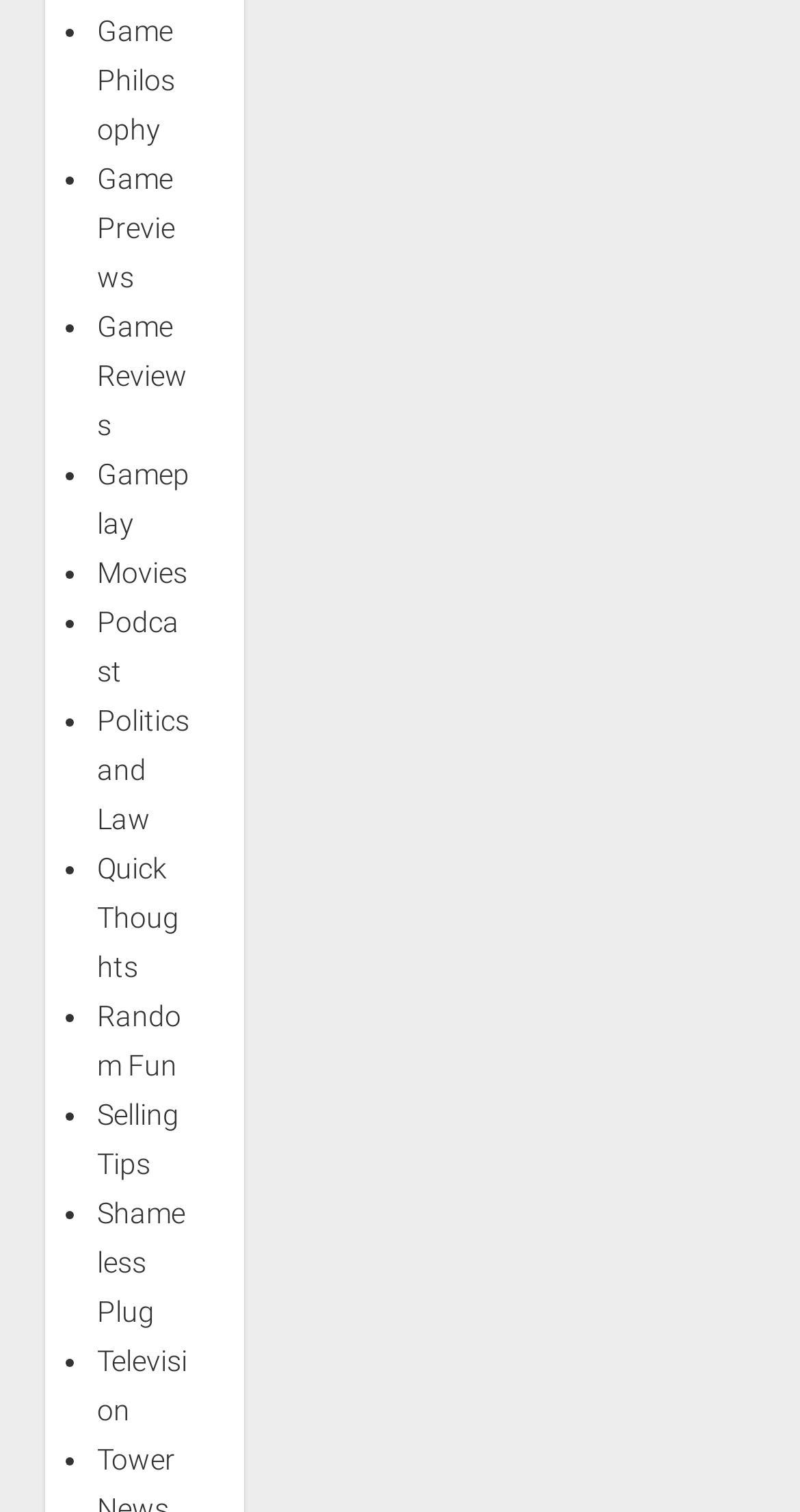Show the bounding box coordinates of the region that should be clicked to follow the instruction: "Click on Game Philosophy."

[0.121, 0.01, 0.218, 0.096]